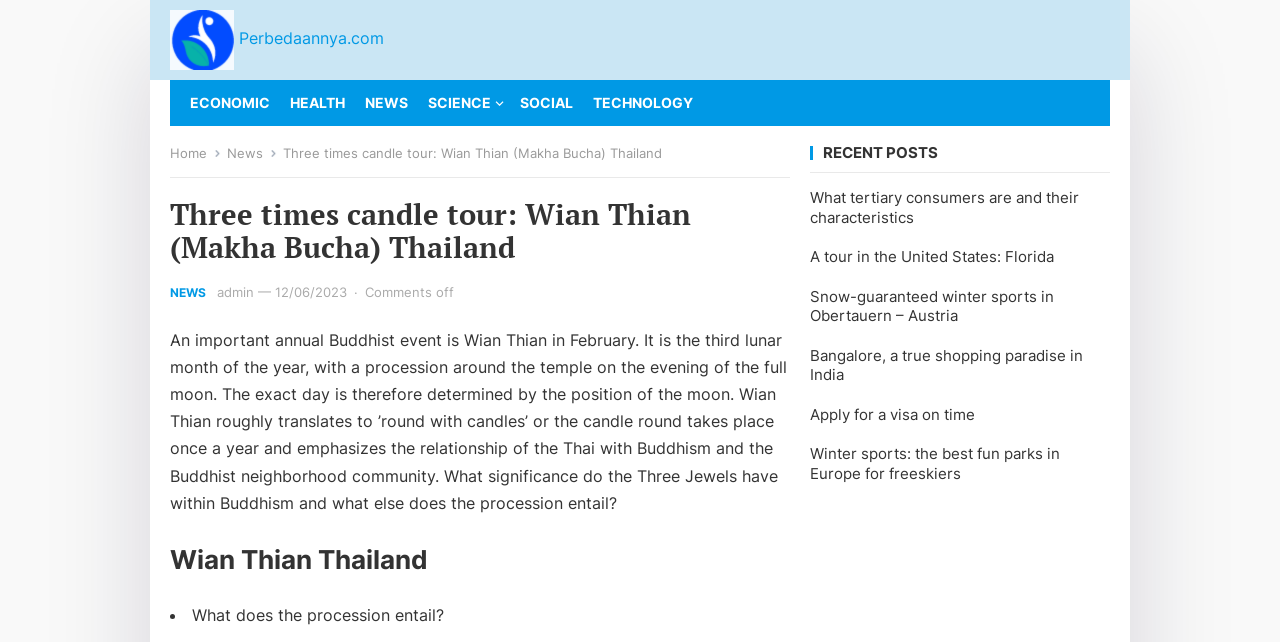Please provide a comprehensive response to the question based on the details in the image: What are the categories of articles on this website?

The website has a navigation menu at the top with links to different categories of articles, including ECONOMIC, HEALTH, NEWS, SCIENCE, SOCIAL, and TECHNOLOGY. These categories are likely the topics that the website covers.